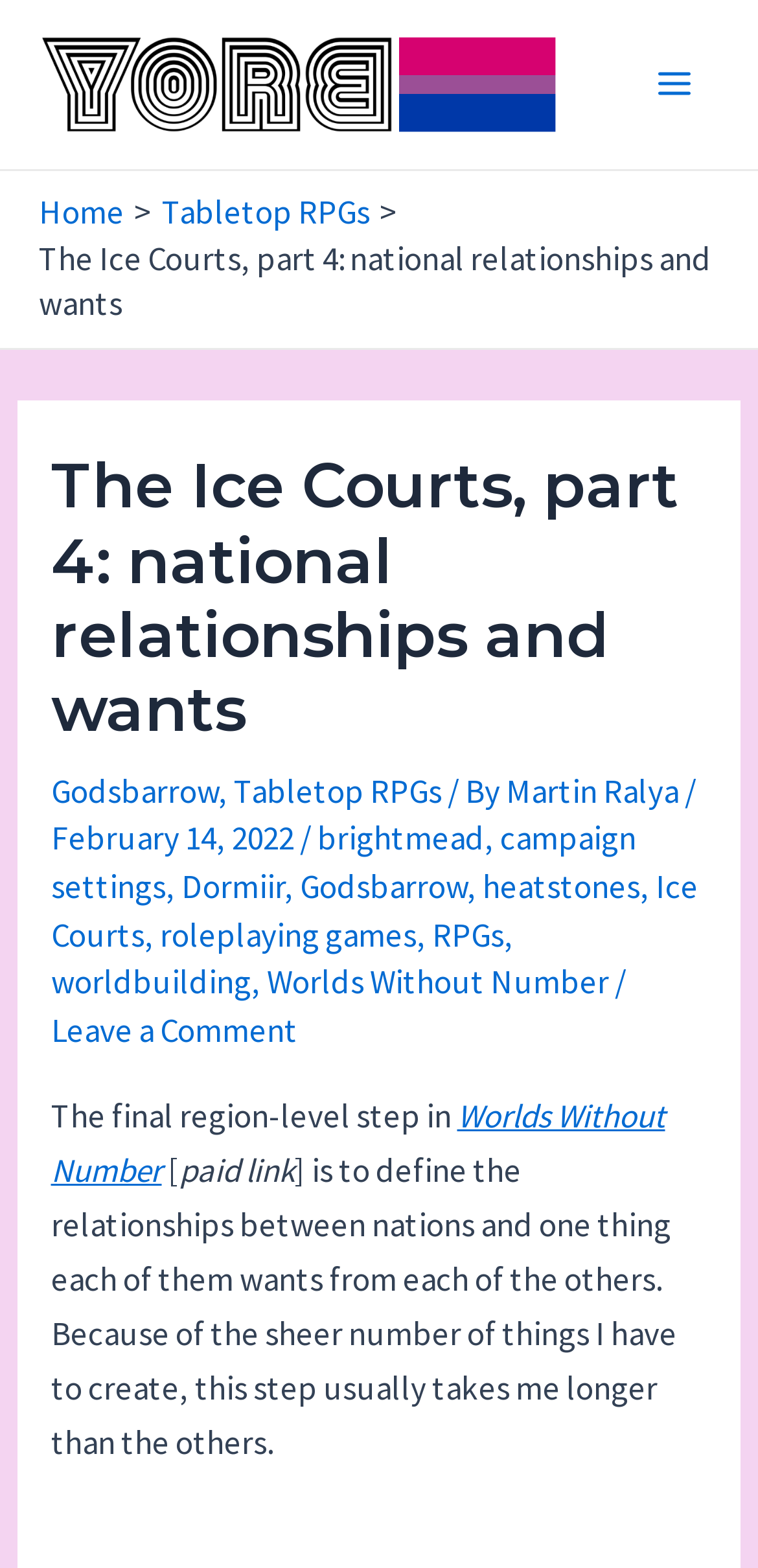Give an in-depth explanation of the webpage layout and content.

The webpage is about "The Ice Courts, part 4: national relationships and wants" from Yore. At the top left, there is a link to "Yore" accompanied by an image. On the top right, there is a button labeled "Main Menu" with an image inside. Below the top section, there is a navigation bar with breadcrumbs, consisting of links to "Home" and "Tabletop RPGs".

The main content of the webpage is a header section with a title "The Ice Courts, part 4: national relationships and wants" and several links to related topics, including "Godsbarrow", "Tabletop RPGs", and "Martin Ralya". The author's name and date "February 14, 2022" are also displayed. 

Below the header, there are multiple links to various campaign settings, including "brightmead", "Dormiir", and "Ice Courts", as well as links to related topics like "roleplaying games" and "worldbuilding". 

The main article begins with a paragraph explaining the final region-level step in creating a world, which is to define the relationships between nations and one thing each of them wants from each of the others. The text also mentions that this step usually takes longer due to the sheer number of things to create. There is a link to "Worlds Without Number" with a paid link indicator.